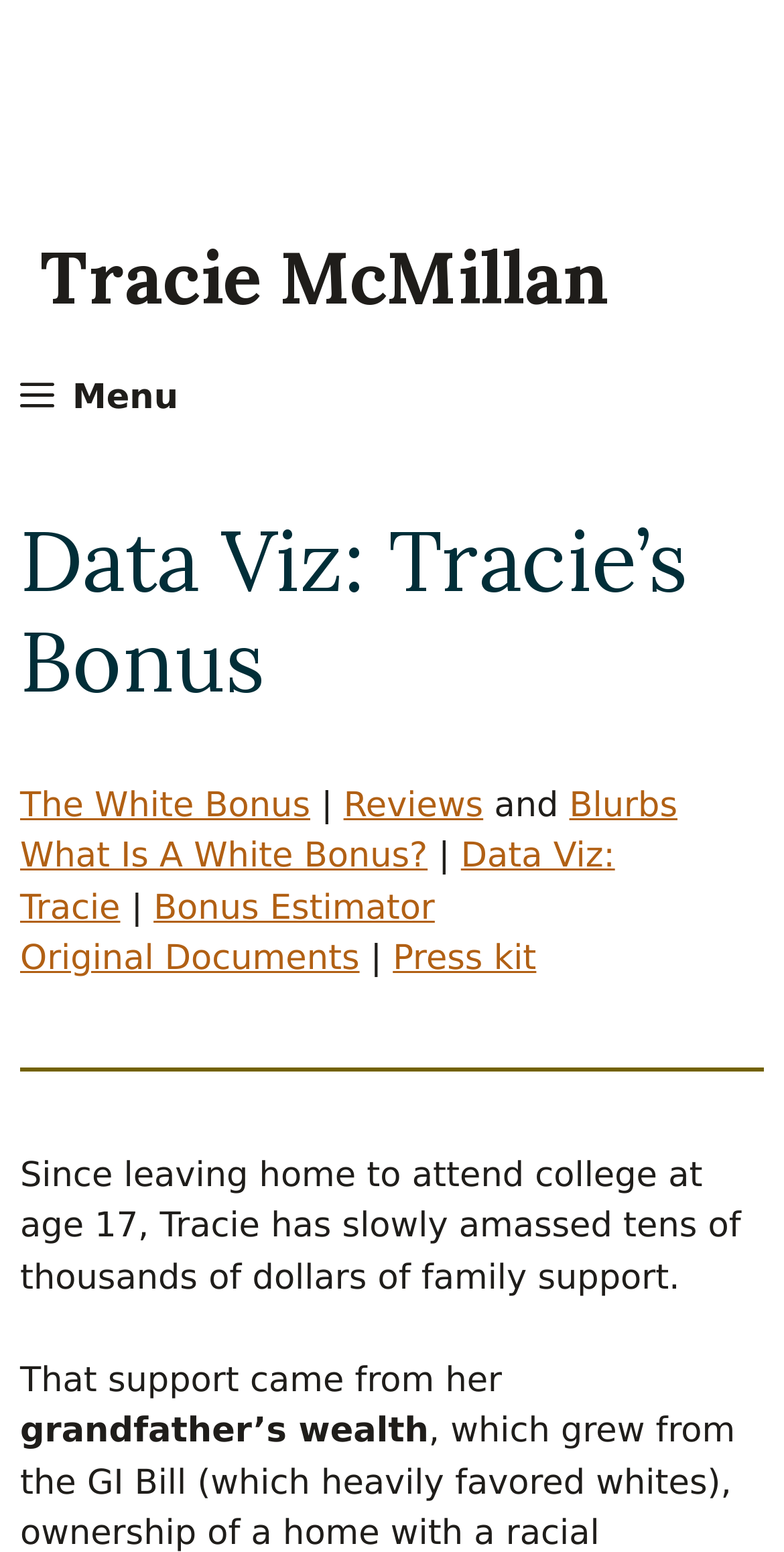Determine the bounding box coordinates in the format (top-left x, top-left y, bottom-right x, bottom-right y). Ensure all values are floating point numbers between 0 and 1. Identify the bounding box of the UI element described by: The White Bonus

[0.026, 0.506, 0.396, 0.532]